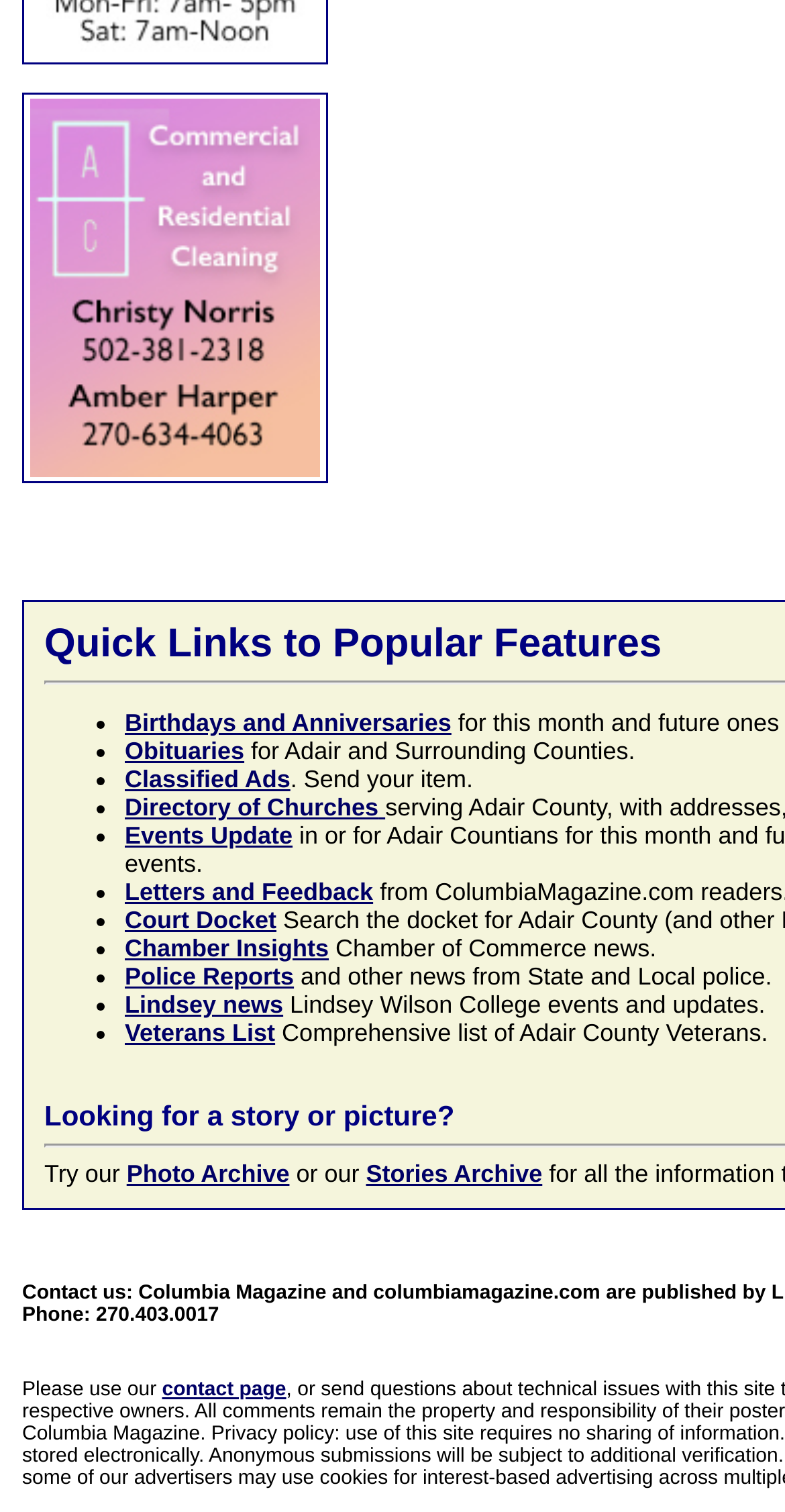Respond with a single word or phrase to the following question:
What type of content is listed on this webpage?

News and events